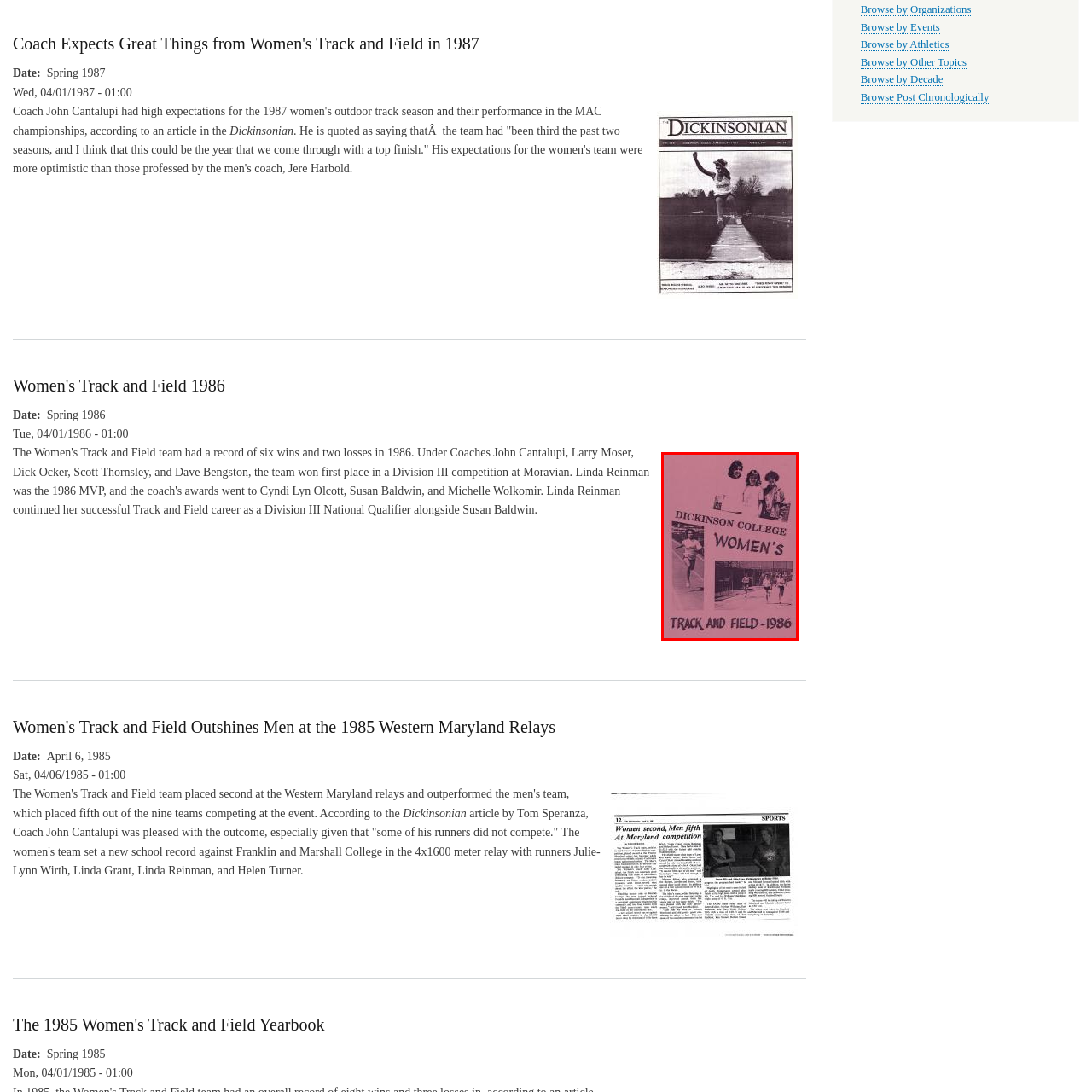Generate a detailed caption for the content inside the red bounding box.

The image features the cover of the 1986 yearbook for the Dickinson College Women’s Track and Field team. The prominently displayed text reads "DICKINSON COLLEGE WOMEN'S TRACK AND FIELD - 1986," set against a vibrant pink backdrop. Below, three photographs capture moments from the season: one athlete in motion on the track and two groups of team members posing together, showcasing the spirit and camaraderie of the team. This cover not only highlights the athletic achievements of the women in 1986 but also reflects the pride in their sport and institution.